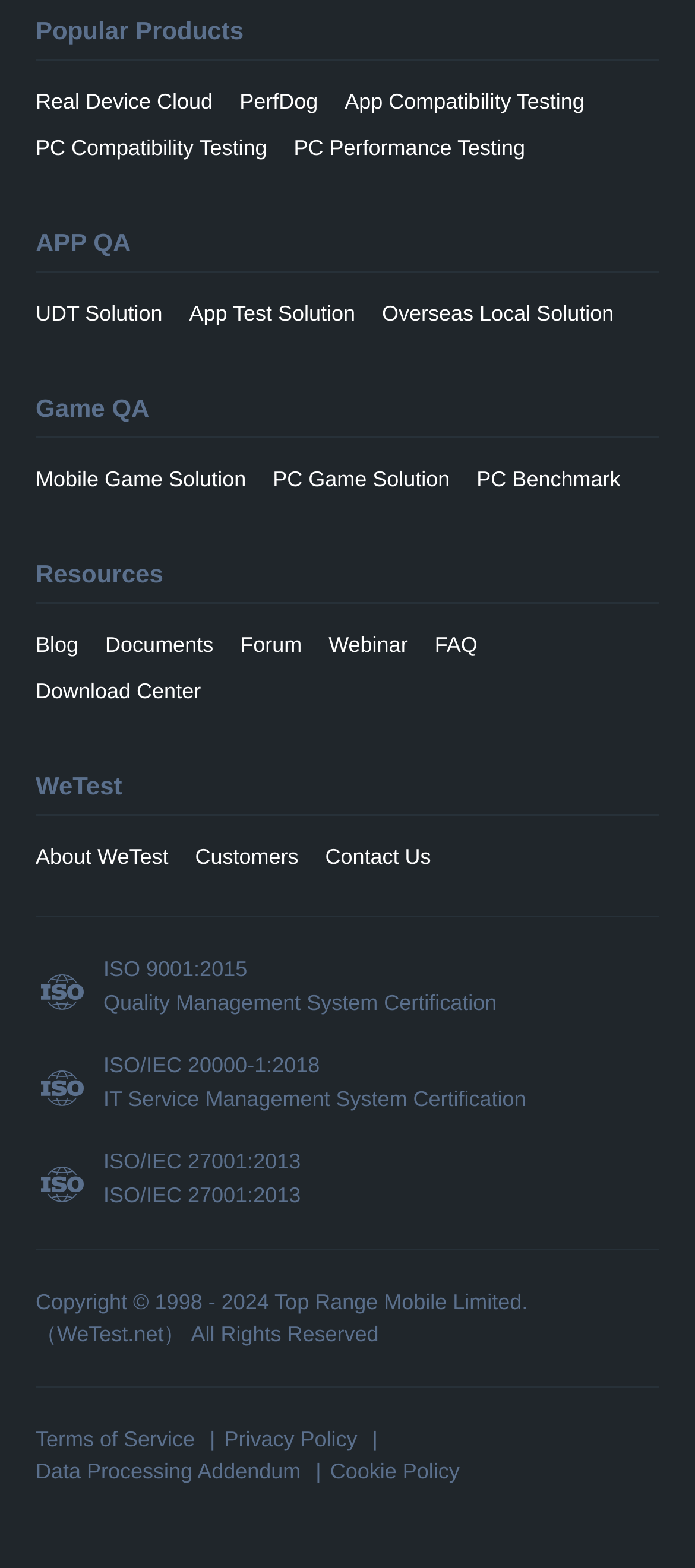Show the bounding box coordinates of the element that should be clicked to complete the task: "Go to App Test Solution".

[0.272, 0.185, 0.511, 0.214]